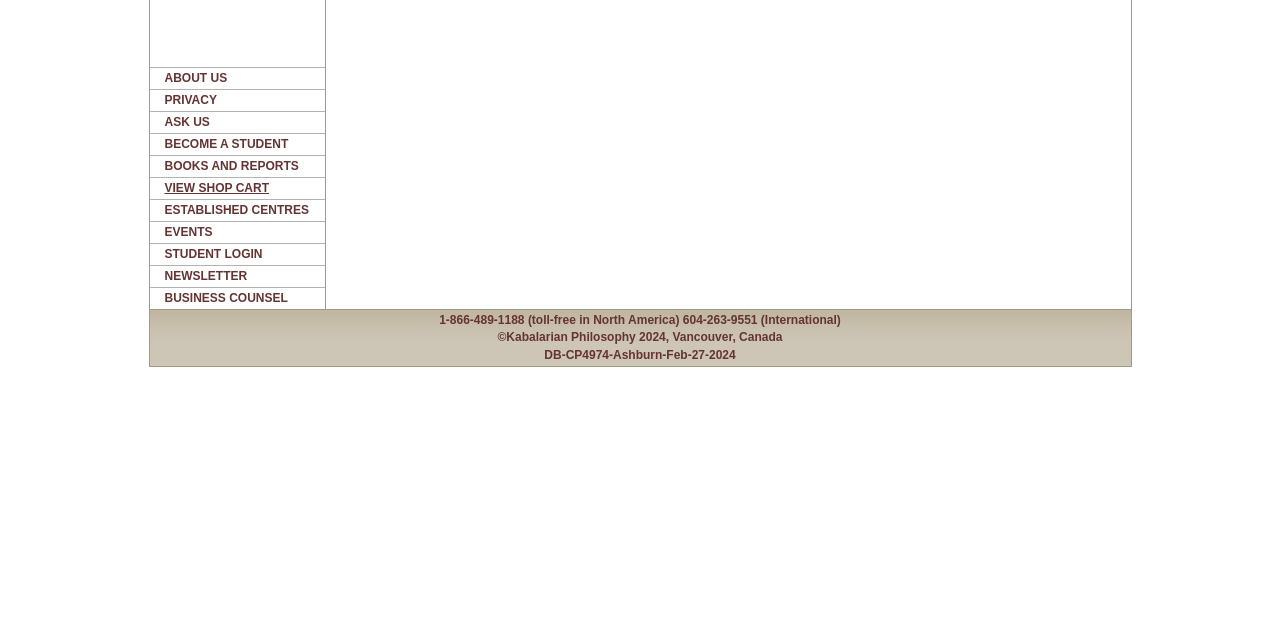Find the bounding box of the element with the following description: "BUSINESS COUNSEL". The coordinates must be four float numbers between 0 and 1, formatted as [left, top, right, bottom].

[0.129, 0.455, 0.225, 0.476]